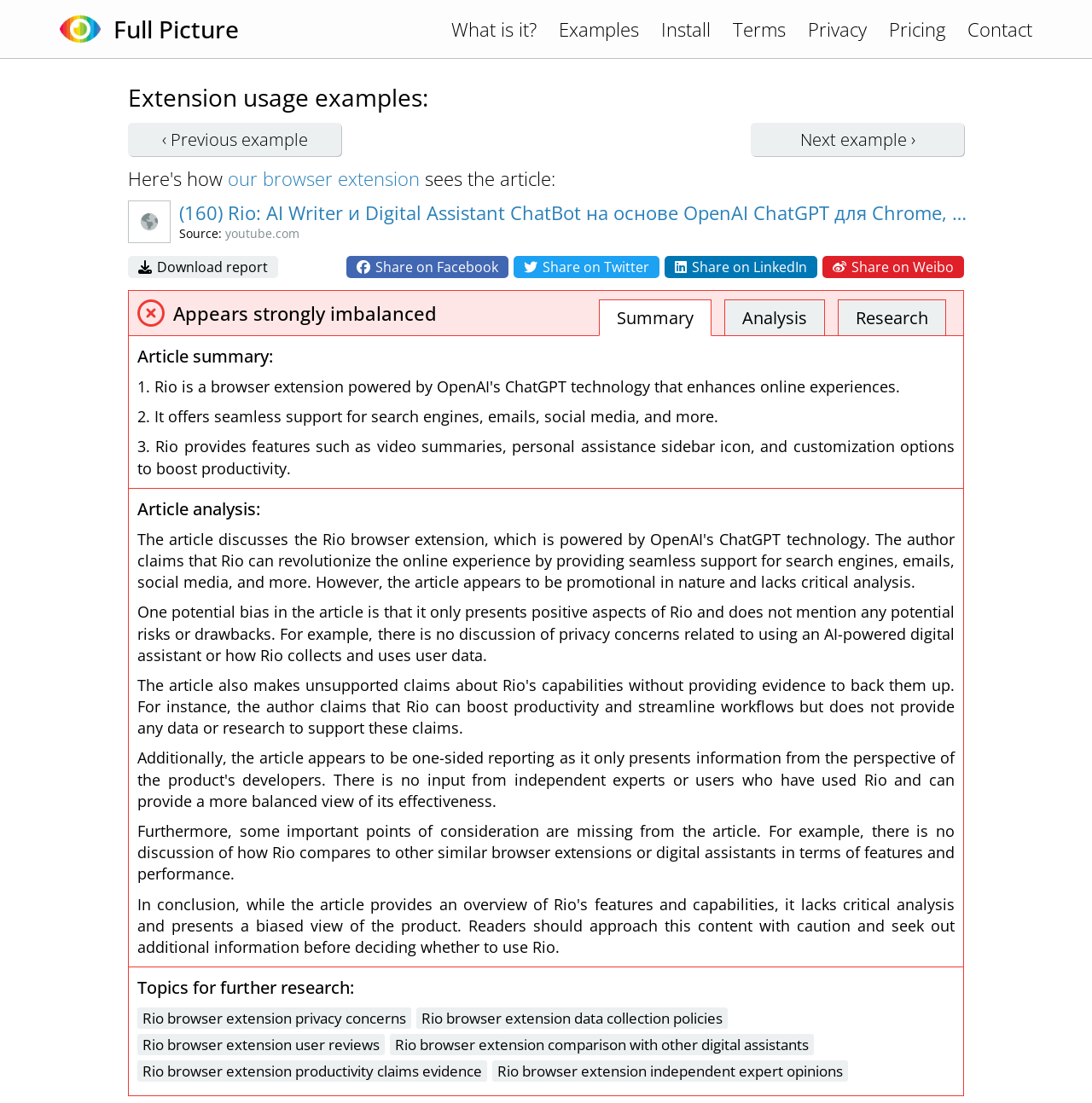Determine the bounding box for the HTML element described here: "Share on Facebook". The coordinates should be given as [left, top, right, bottom] with each number being a float between 0 and 1.

[0.317, 0.232, 0.466, 0.252]